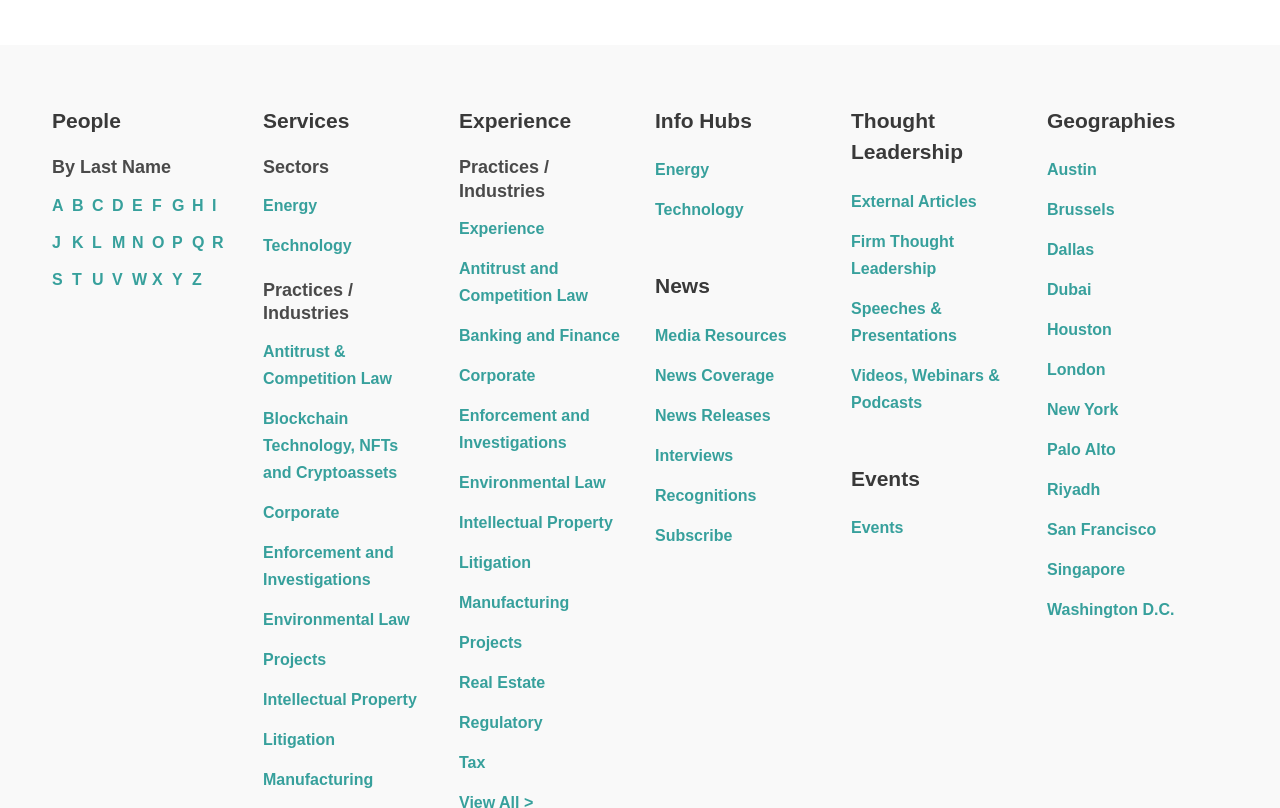How many info hubs are listed?
Can you provide a detailed and comprehensive answer to the question?

The webpage has a section 'Info Hubs' with two links, 'Energy' and 'Technology', which suggests that there are two info hubs listed.